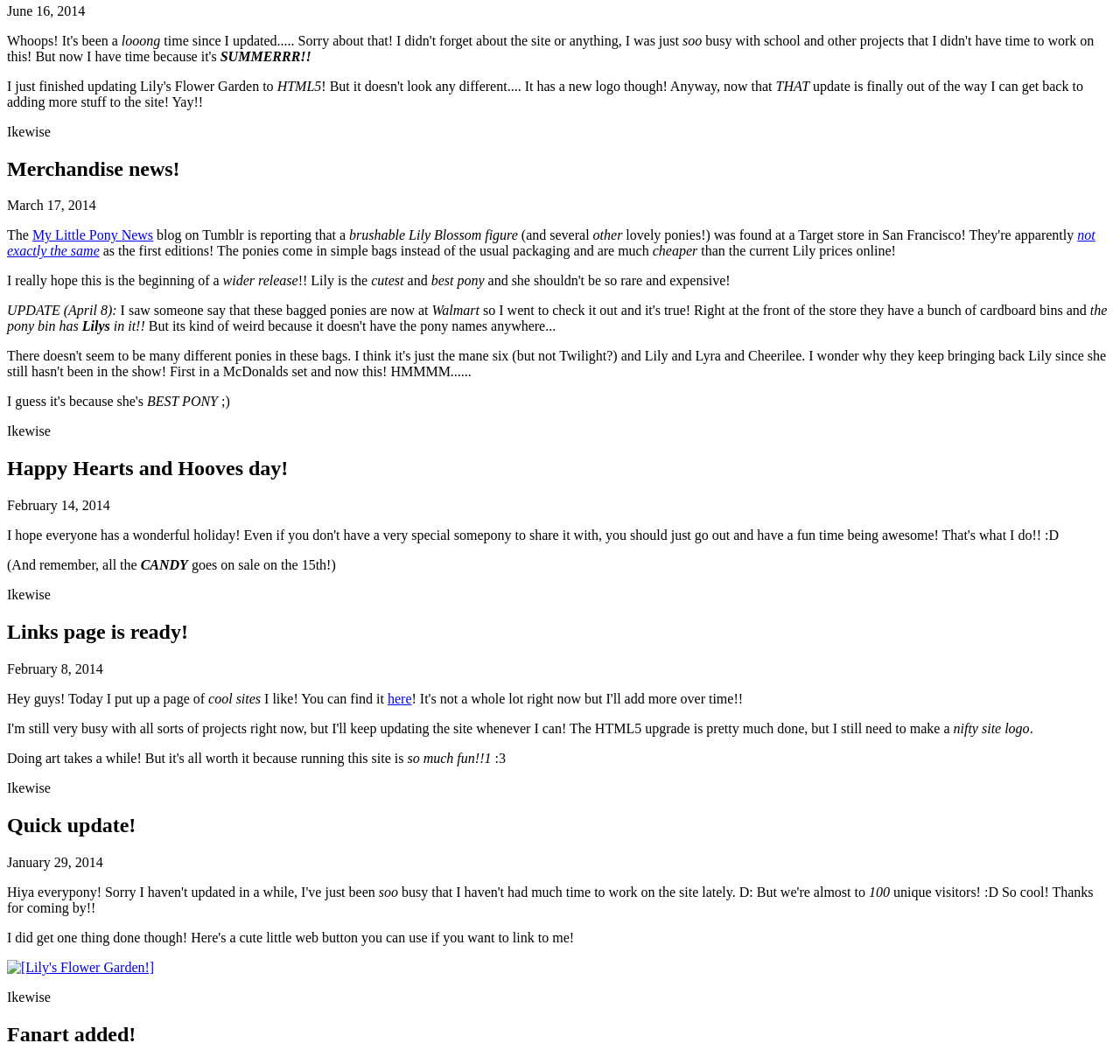Identify the bounding box for the described UI element. Provide the coordinates in (top-left x, top-left y, bottom-right x, bottom-right y) format with values ranging from 0 to 1: injury from falling objects

None